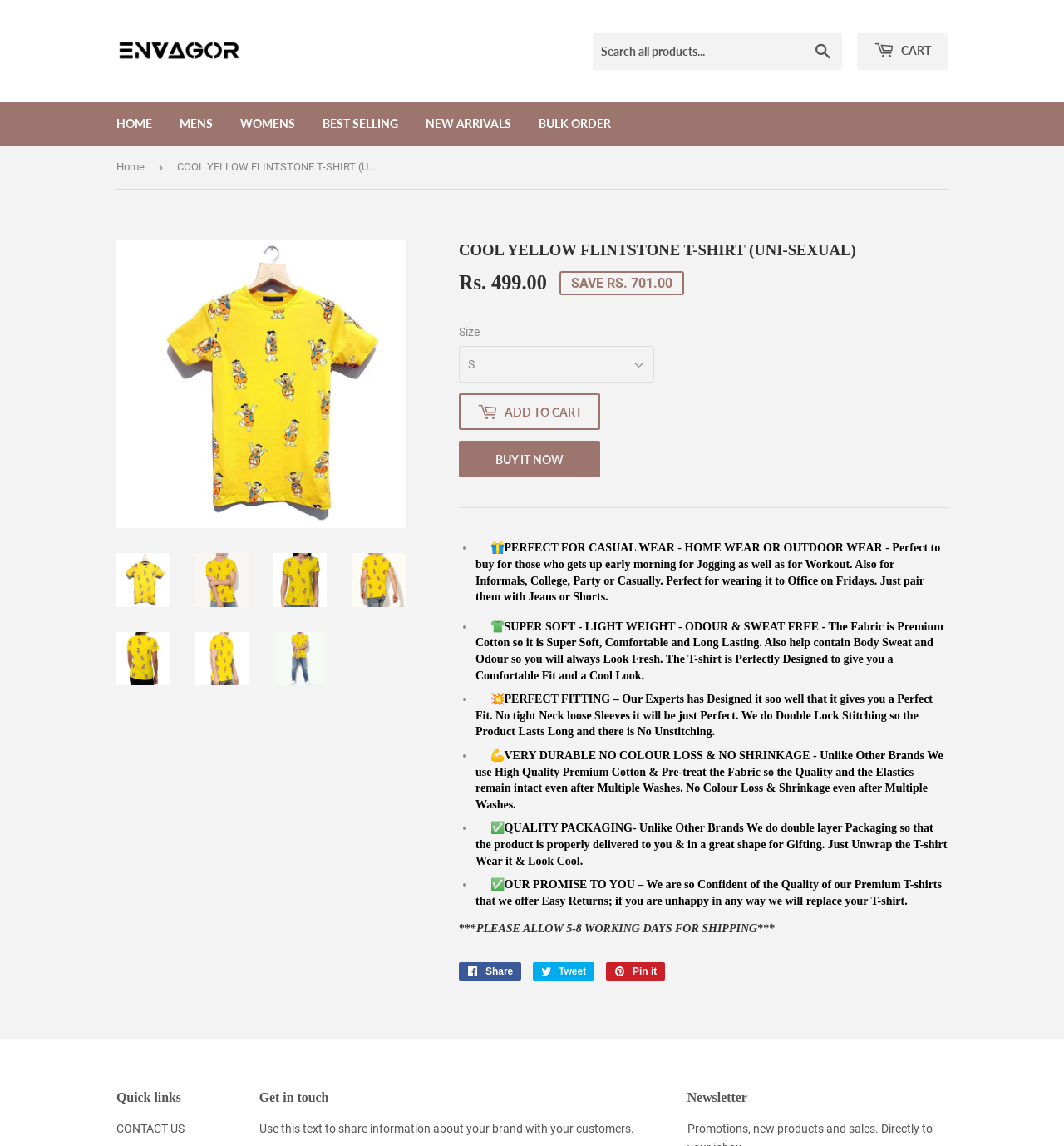What is the name of the product?
Answer the question with a detailed explanation, including all necessary information.

I inferred this answer by looking at the breadcrumbs navigation section, where it says 'Home > COOL YELLOW FLINTSTONE T-SHIRT (UNI-SEXUAL)'. This suggests that the current page is about a specific product, and the name of the product is 'COOL YELLOW FLINTSTONE T-SHIRT'.